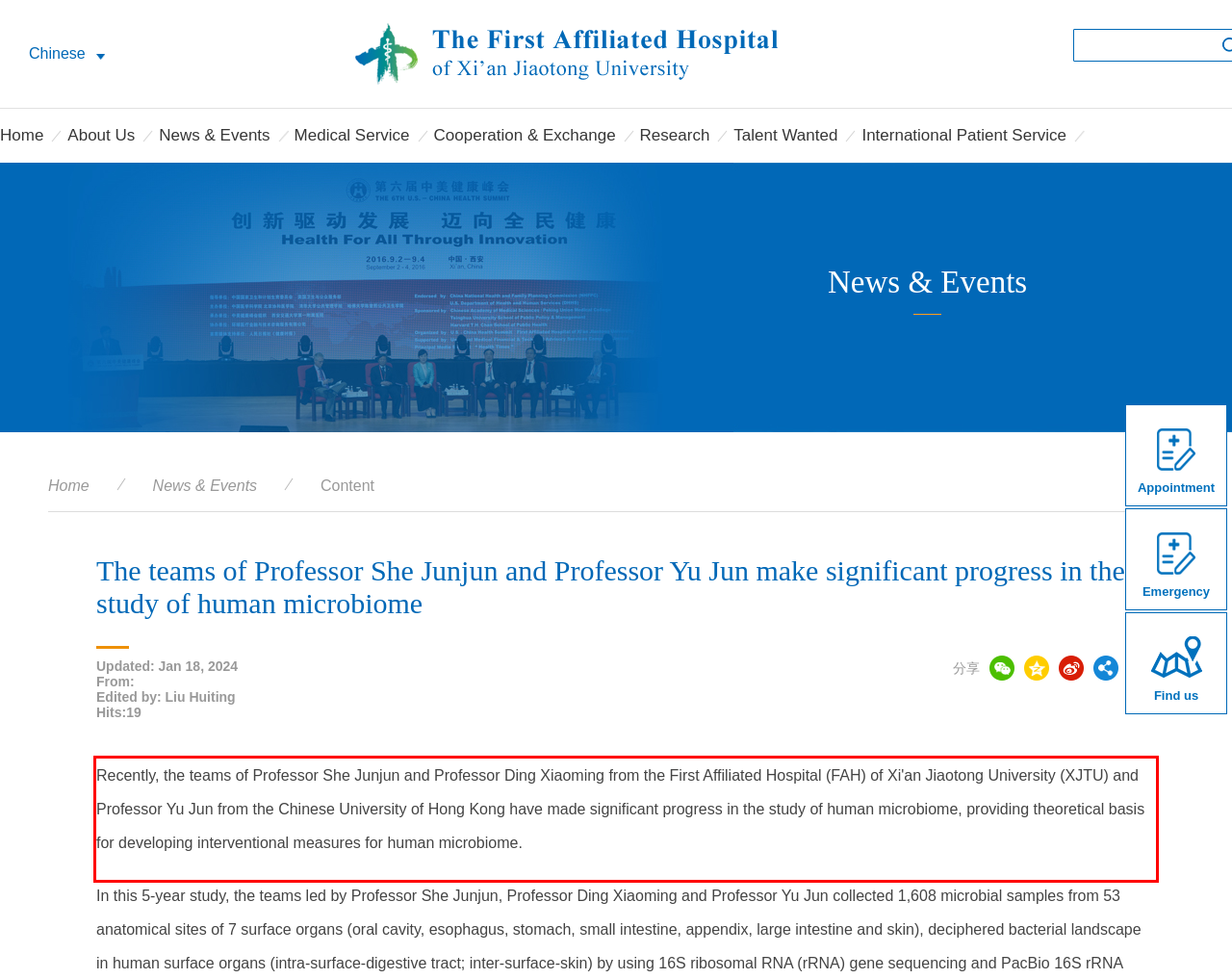Given a webpage screenshot, locate the red bounding box and extract the text content found inside it.

Recently, the teams of Professor She Junjun and Professor Ding Xiaoming from the First Affiliated Hospital (FAH) of Xi'an Jiaotong University (XJTU) and Professor Yu Jun from the Chinese University of Hong Kong have made significant progress in the study of human microbiome, providing theoretical basis for developing interventional measures for human microbiome.